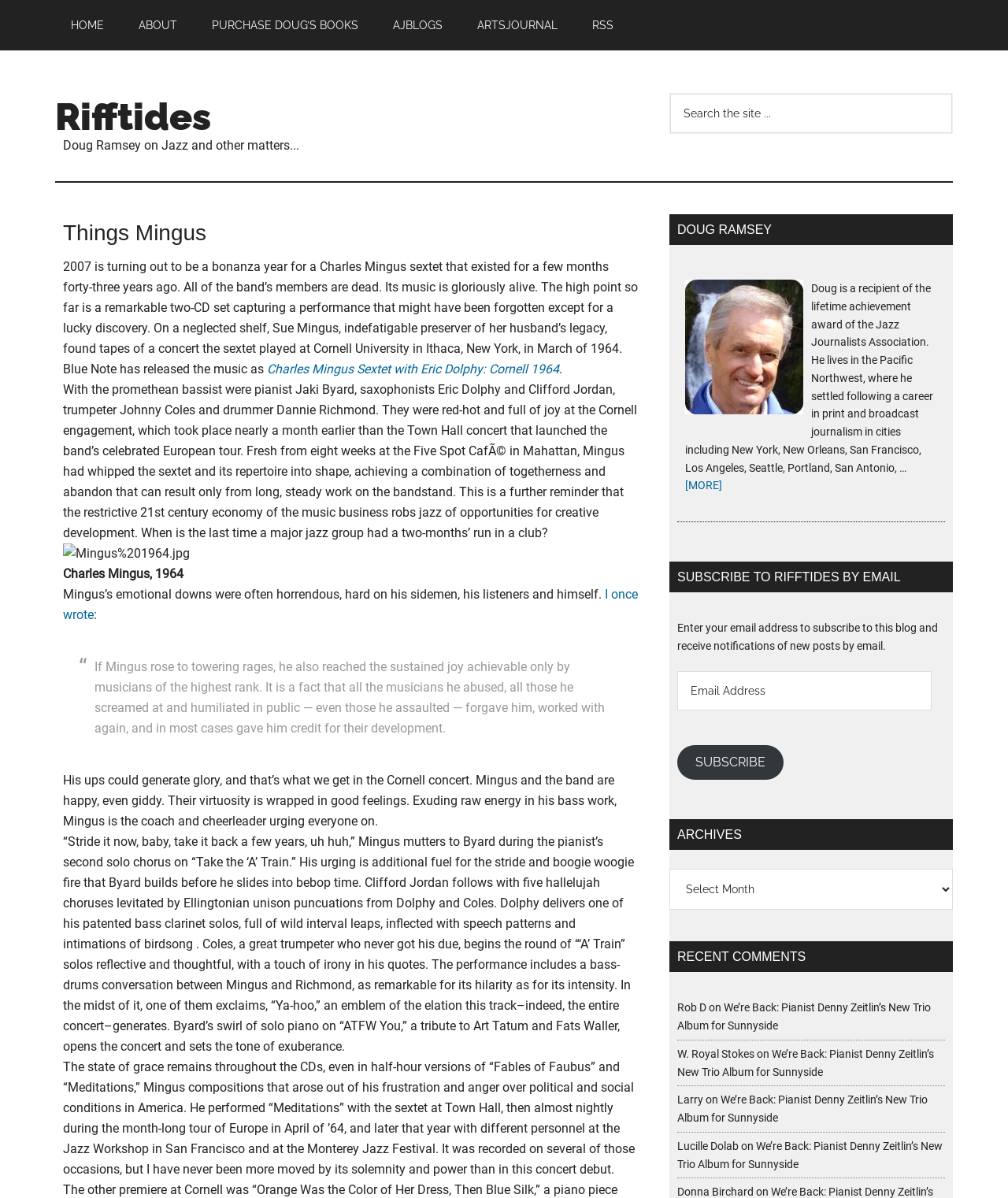Determine the bounding box coordinates of the region I should click to achieve the following instruction: "Click HOME". Ensure the bounding box coordinates are four float numbers between 0 and 1, i.e., [left, top, right, bottom].

[0.055, 0.0, 0.119, 0.042]